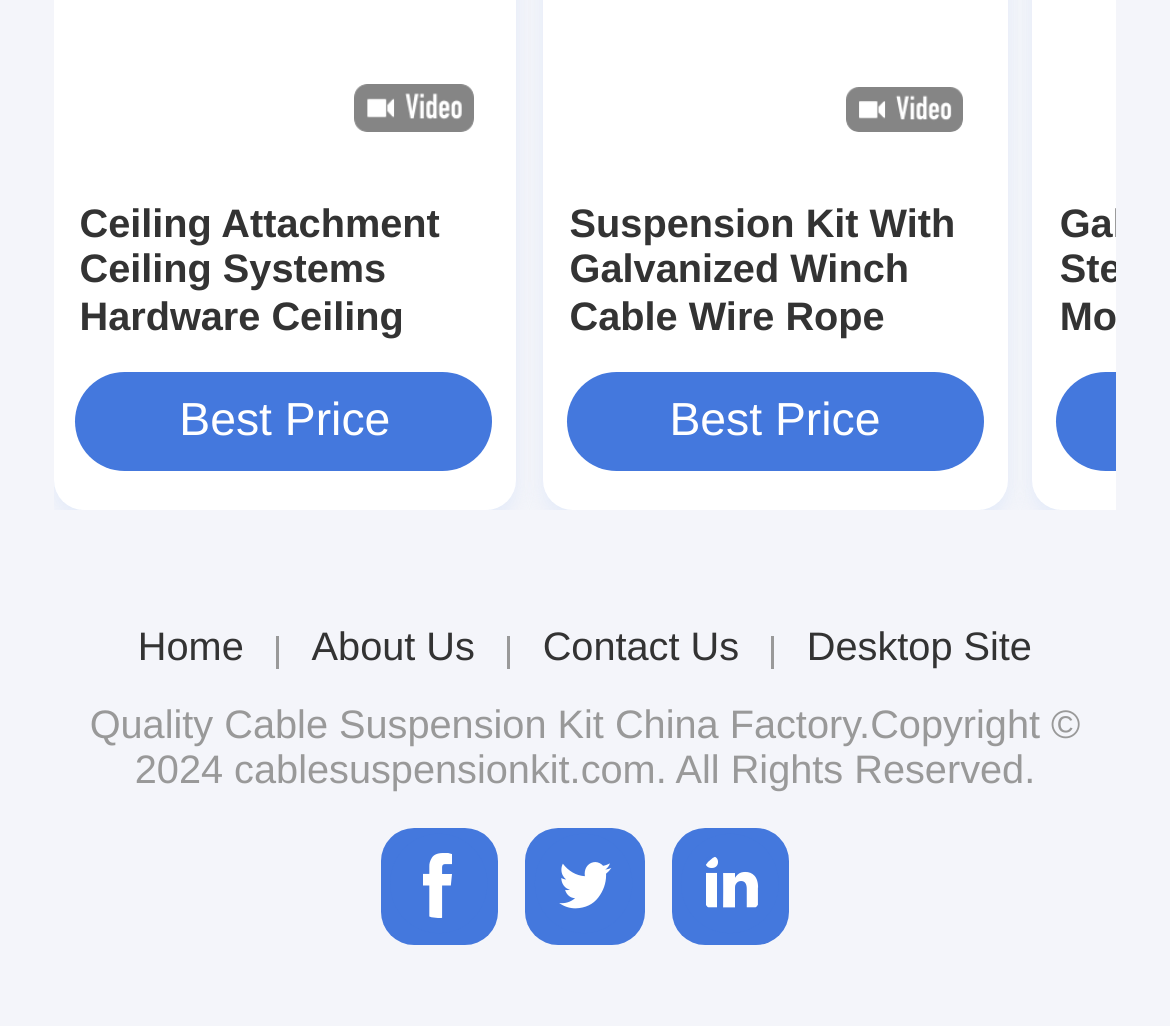Provide the bounding box coordinates of the HTML element described by the text: "Desktop Site".

[0.69, 0.608, 0.882, 0.653]